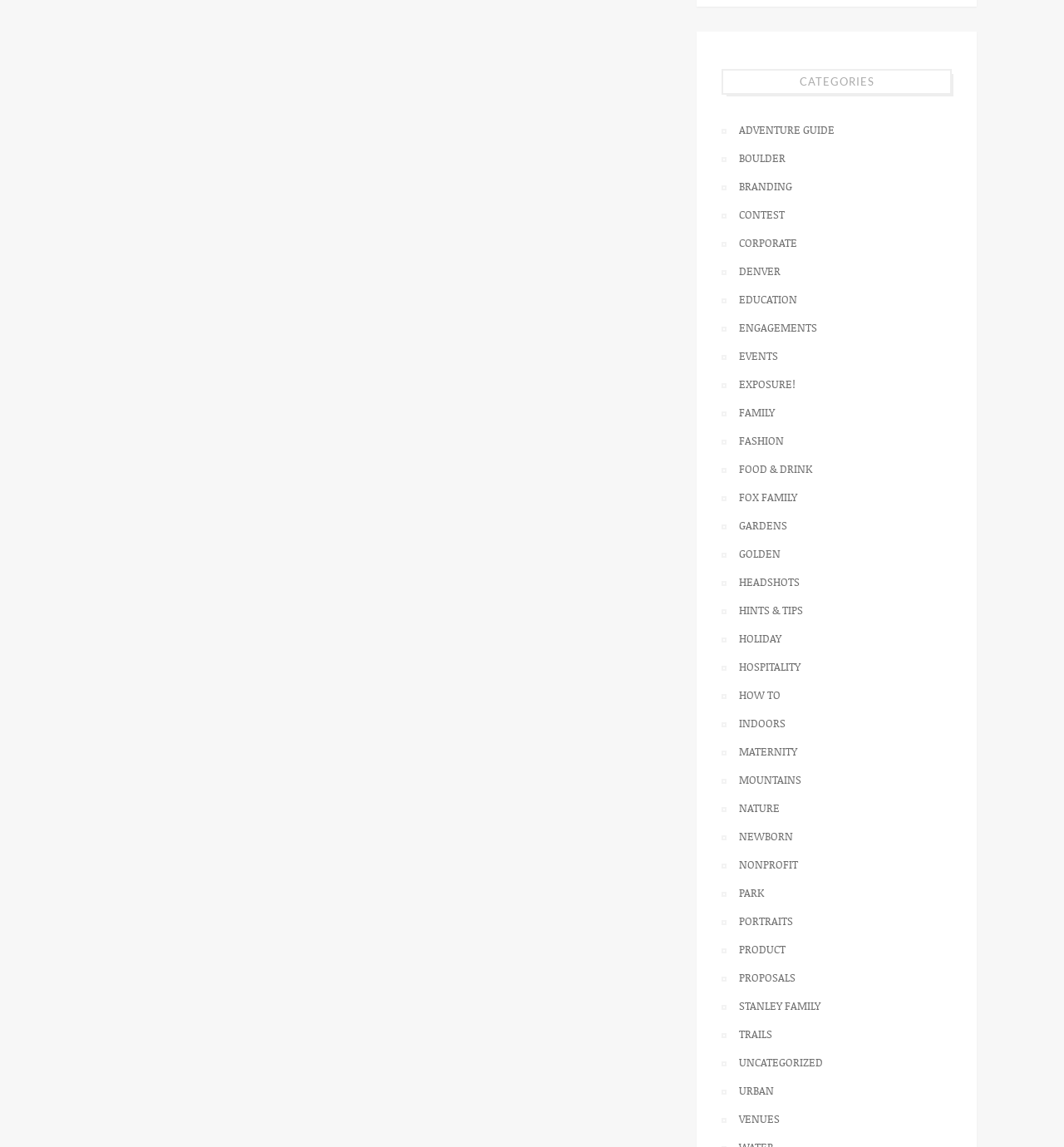Determine the bounding box coordinates of the region that needs to be clicked to achieve the task: "Get hints and tips for photography".

[0.678, 0.523, 0.895, 0.541]